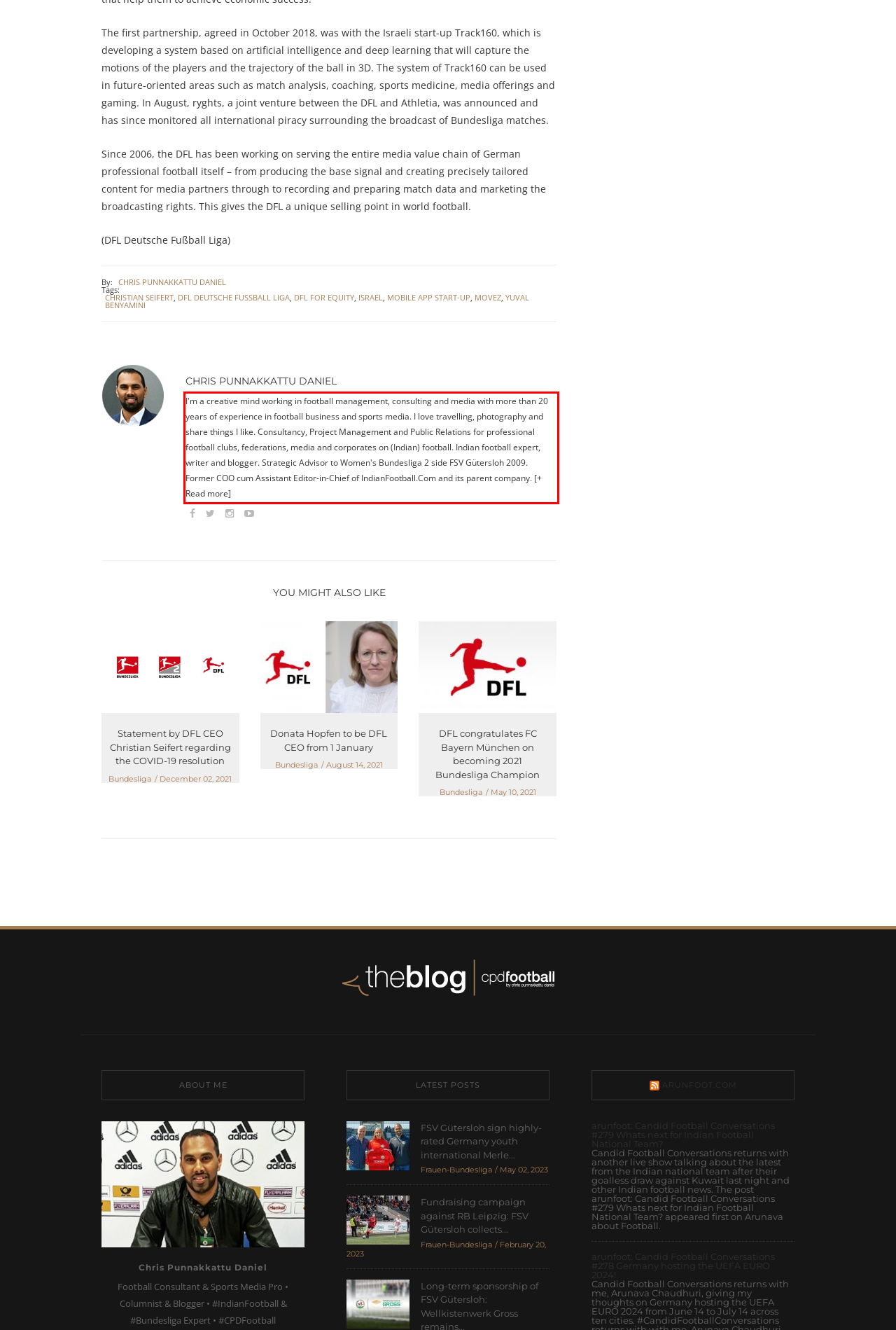Analyze the red bounding box in the provided webpage screenshot and generate the text content contained within.

I'm a creative mind working in football management, consulting and media with more than 20 years of experience in football business and sports media. I love travelling, photography and share things I like. Consultancy, Project Management and Public Relations for professional football clubs, federations, media and corporates on (Indian) football. Indian football expert, writer and blogger. Strategic Advisor to Women's Bundesliga 2 side FSV Gütersloh 2009. Former COO cum Assistant Editor-in-Chief of IndianFootball.Com and its parent company. [+ Read more]